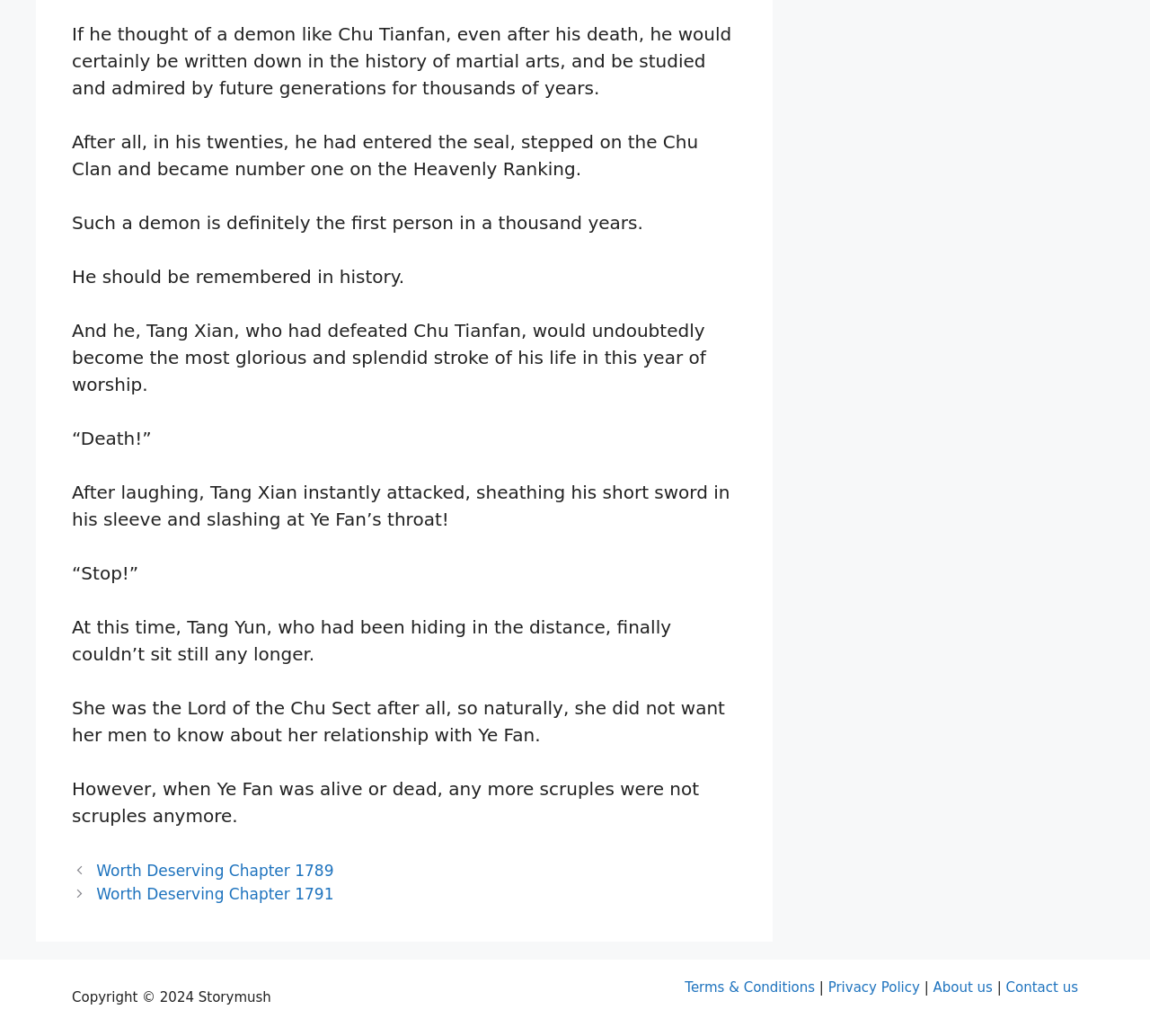What is the relationship between Ye Fan and Tang Yun?
Kindly offer a comprehensive and detailed response to the question.

The text suggests that Tang Yun, the Lord of the Chu Sect, has a secret relationship with Ye Fan, and she does not want her men to know about it. This is implied by the sentence 'She was the Lord of the Chu Sect after all, so naturally, she did not want her men to know about her relationship with Ye Fan.'